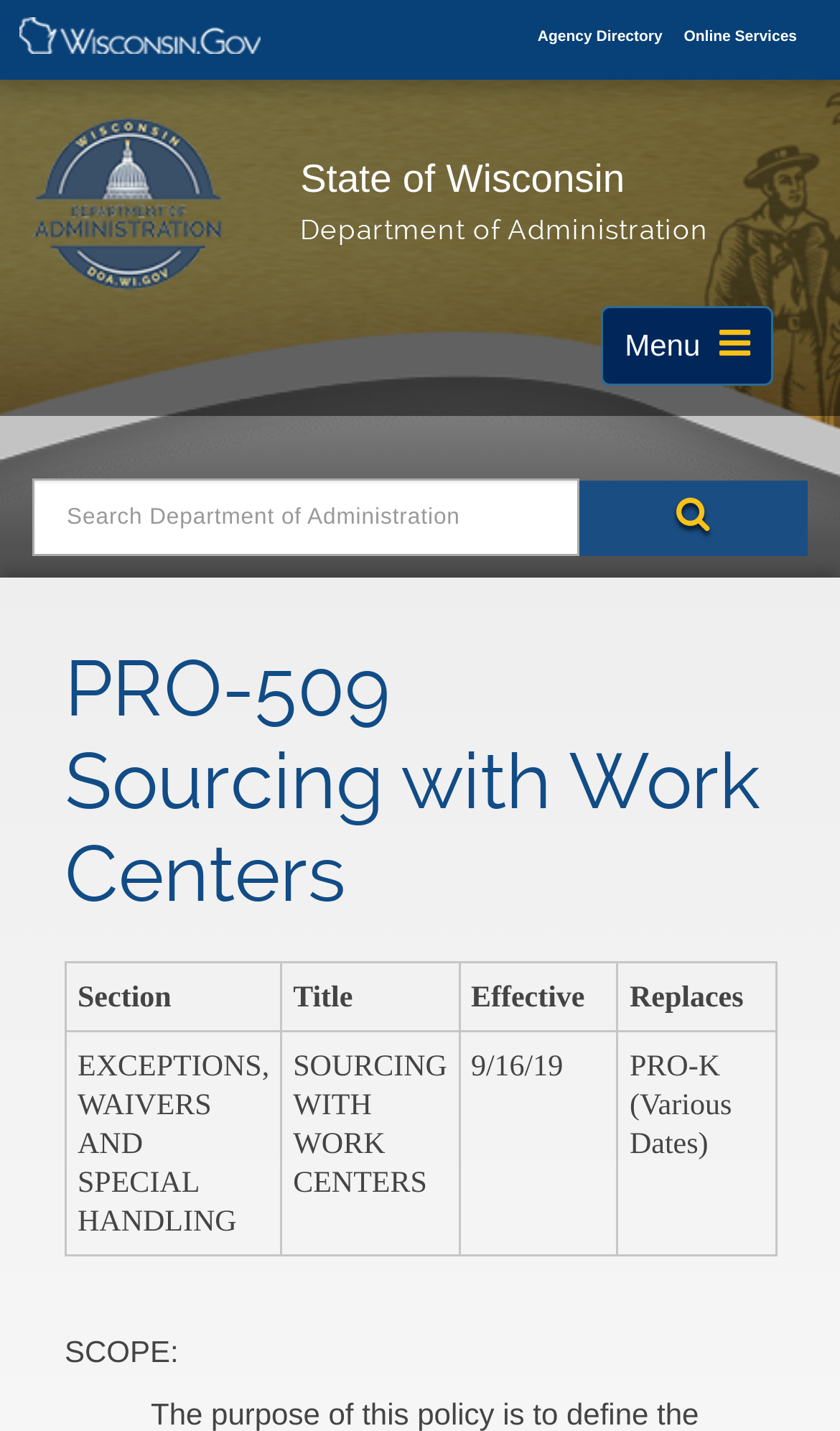Please determine the bounding box coordinates for the element with the description: "Toggle navigation Menu".

[0.716, 0.215, 0.921, 0.27]